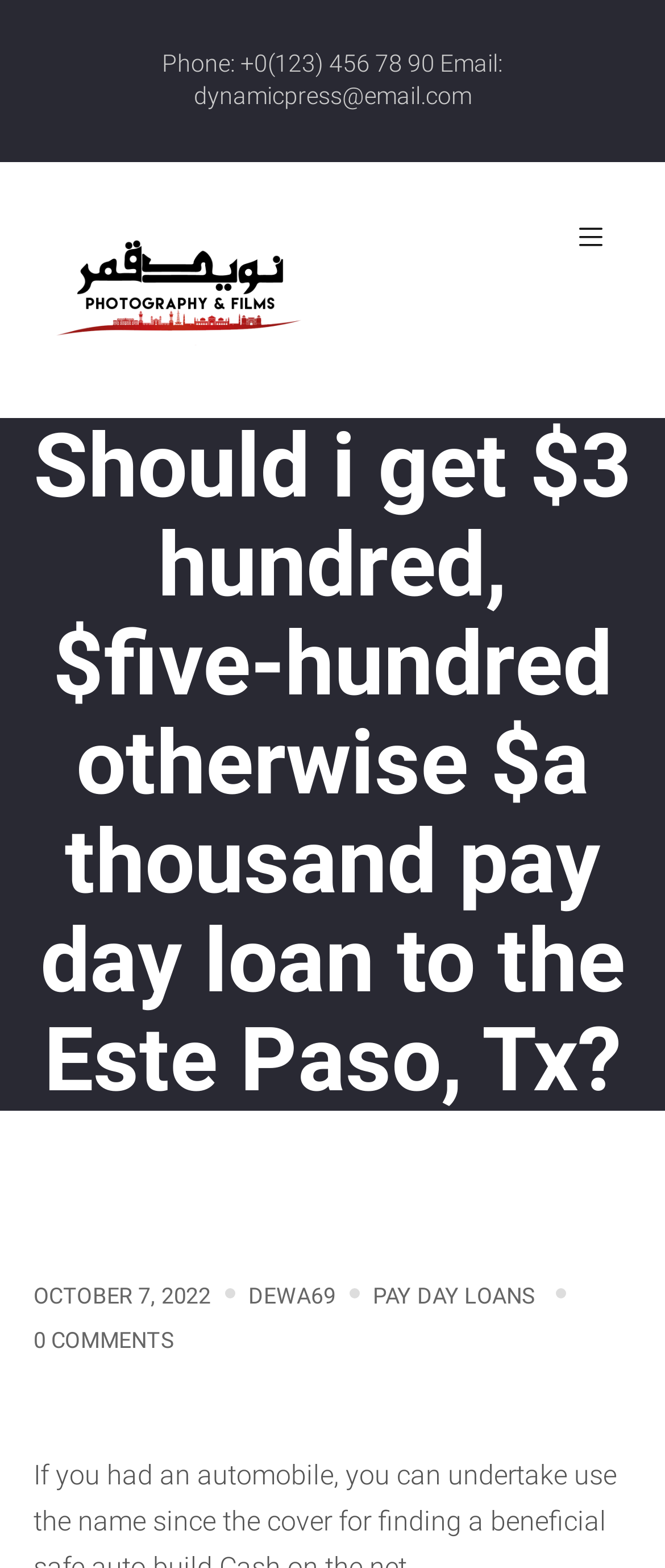Please answer the following question using a single word or phrase: 
What is the category of the article?

PAY DAY LOANS